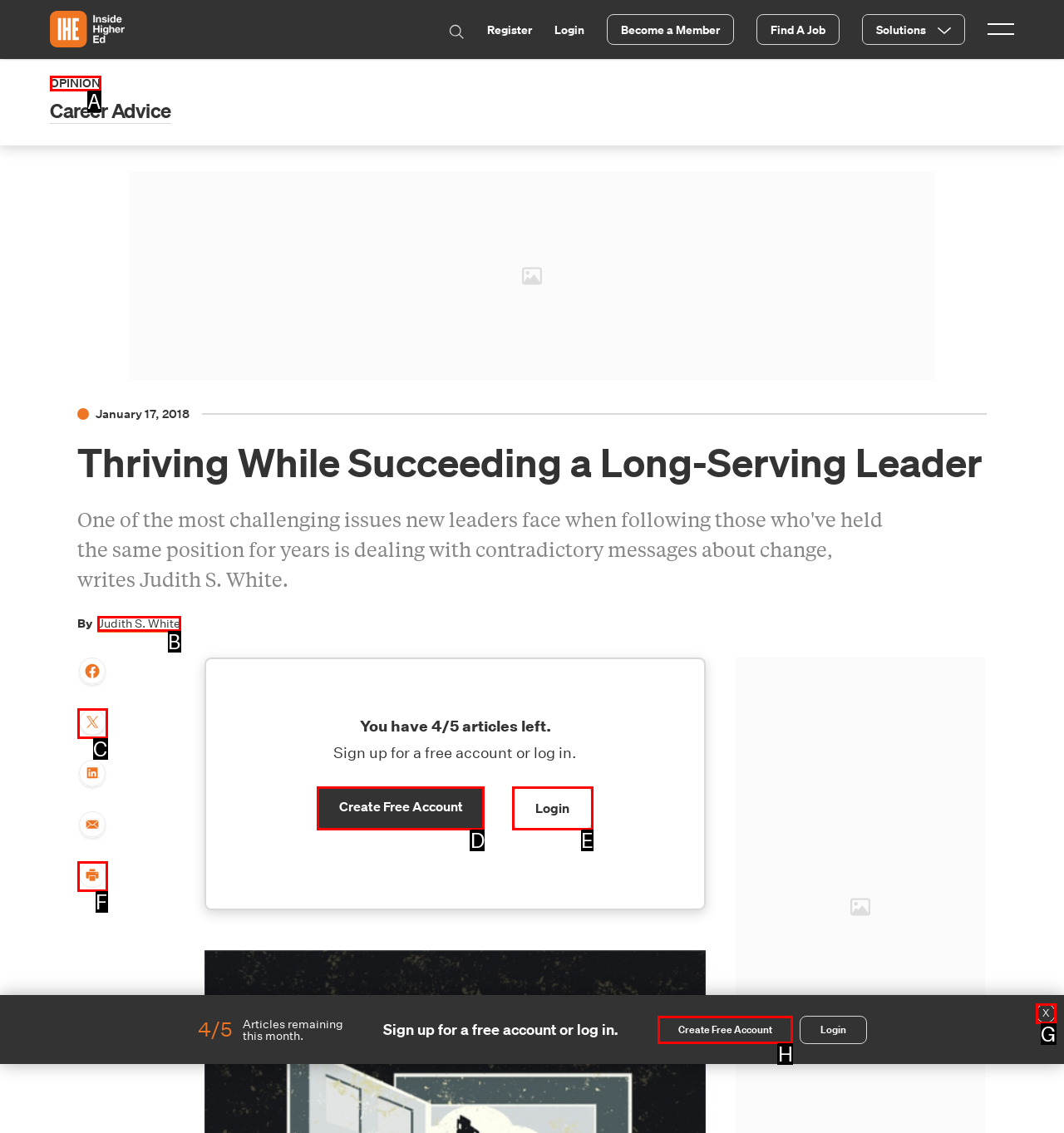Select the appropriate letter to fulfill the given instruction: Create a free account
Provide the letter of the correct option directly.

H